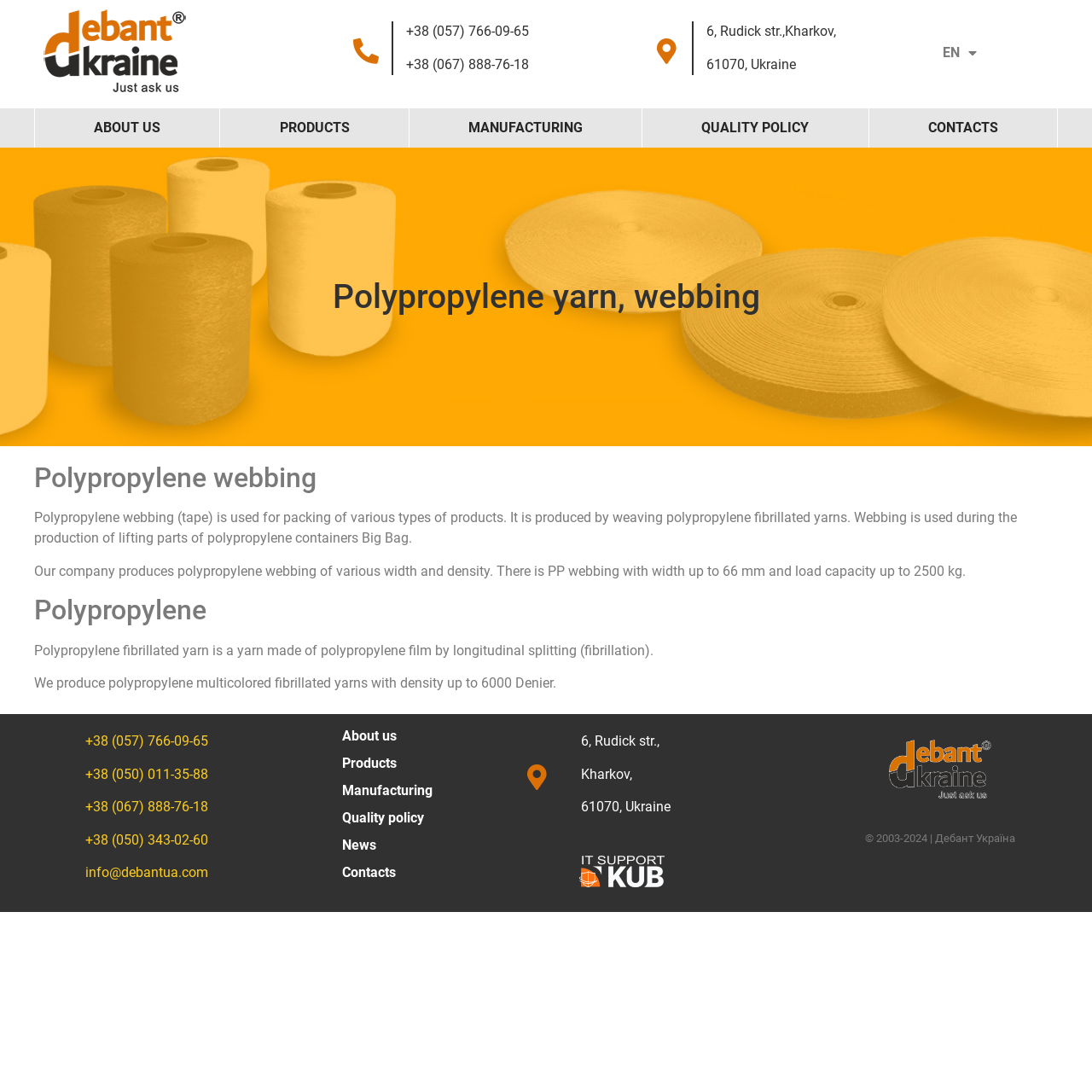Identify the bounding box for the described UI element. Provide the coordinates in (top-left x, top-left y, bottom-right x, bottom-right y) format with values ranging from 0 to 1: +38 (067) 888-76-18

[0.372, 0.051, 0.484, 0.066]